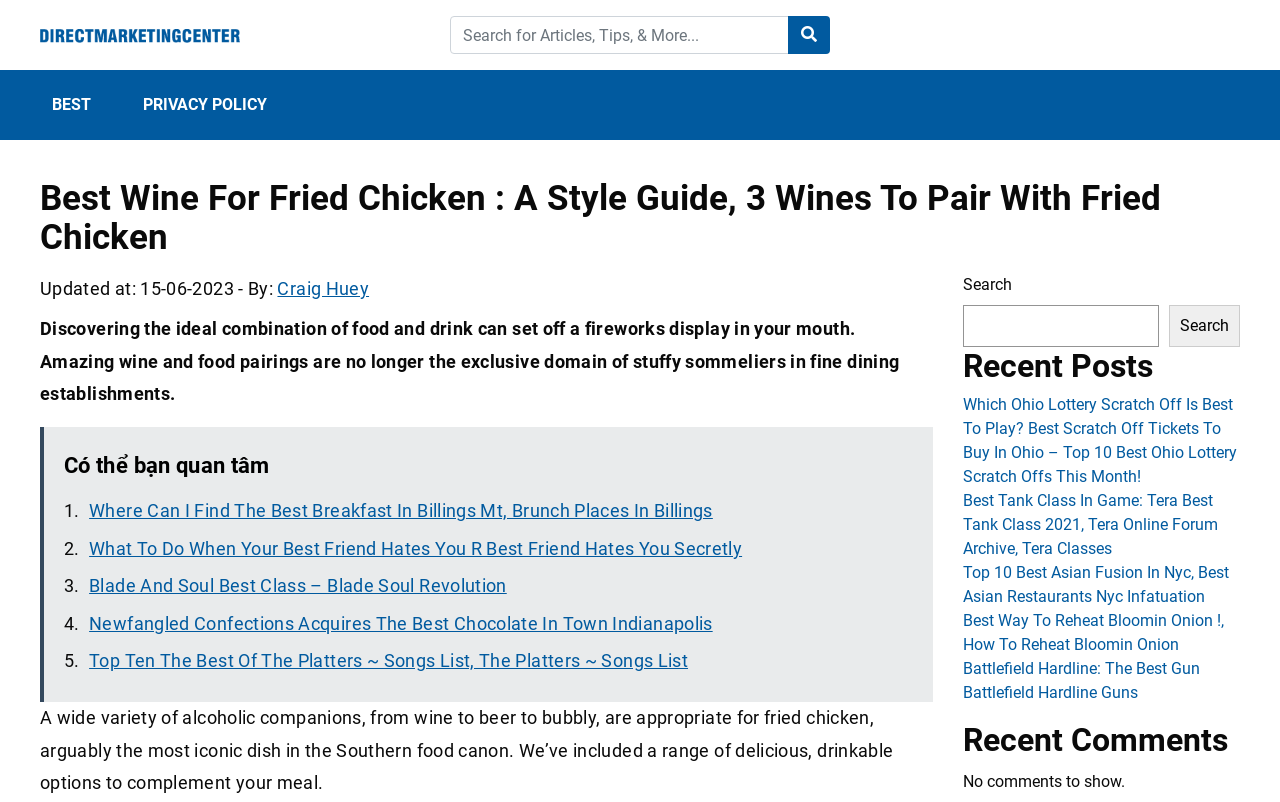Can you locate the main headline on this webpage and provide its text content?

Best Wine For Fried Chicken : A Style Guide, 3 Wines To Pair With Fried Chicken